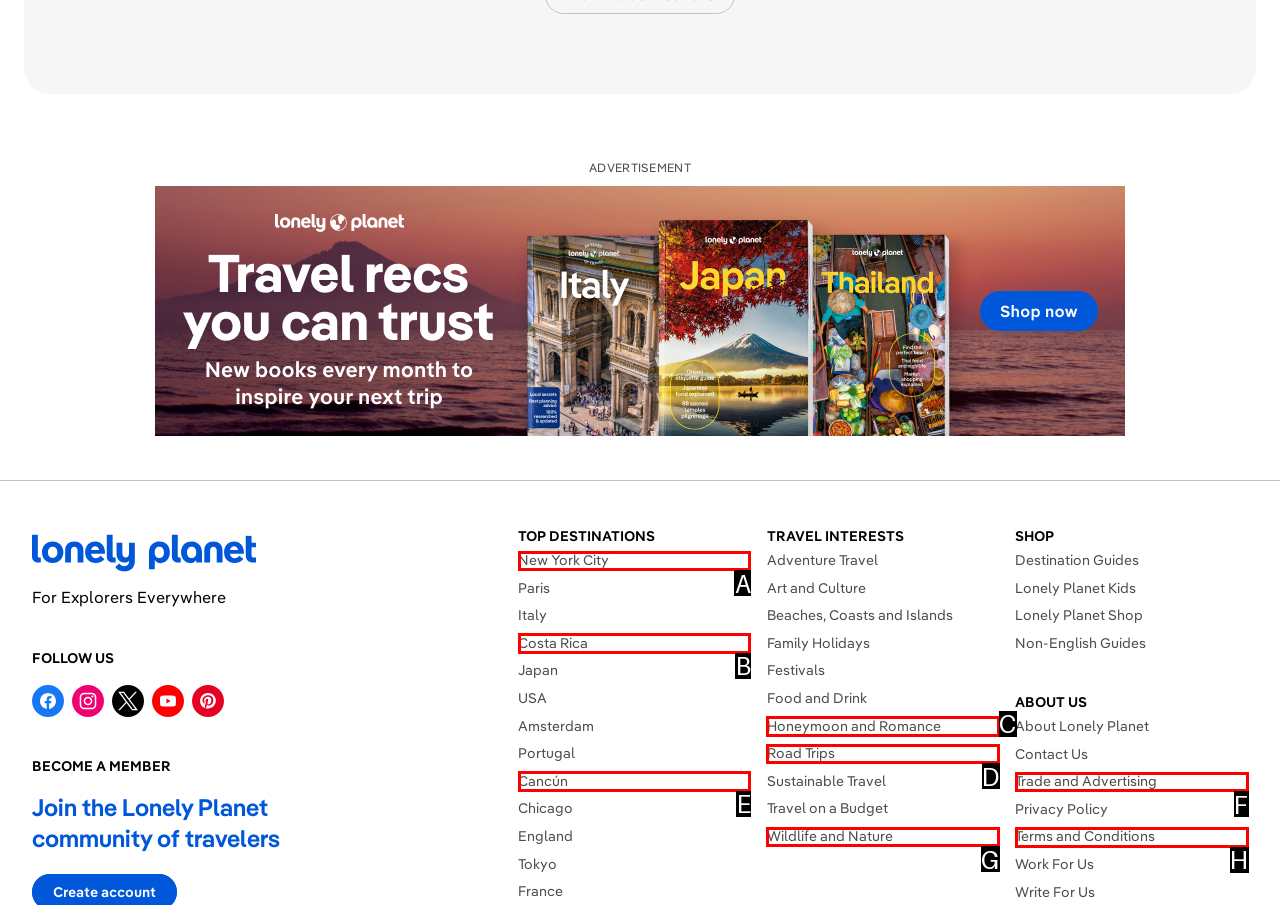Pick the option that corresponds to: Honeymoon and Romance
Provide the letter of the correct choice.

C